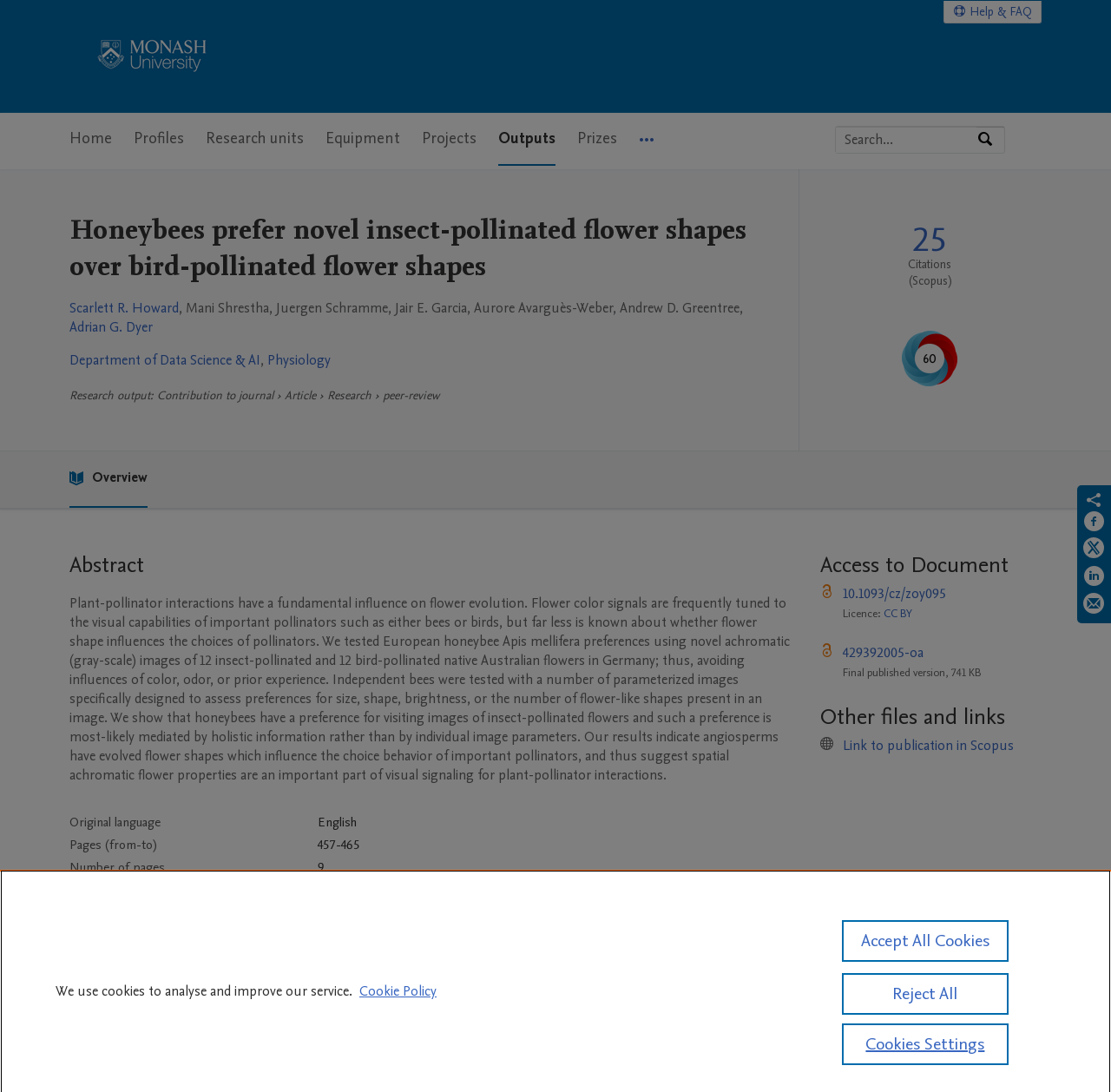Give a one-word or short-phrase answer to the following question: 
What is the name of the journal?

Current Zoology